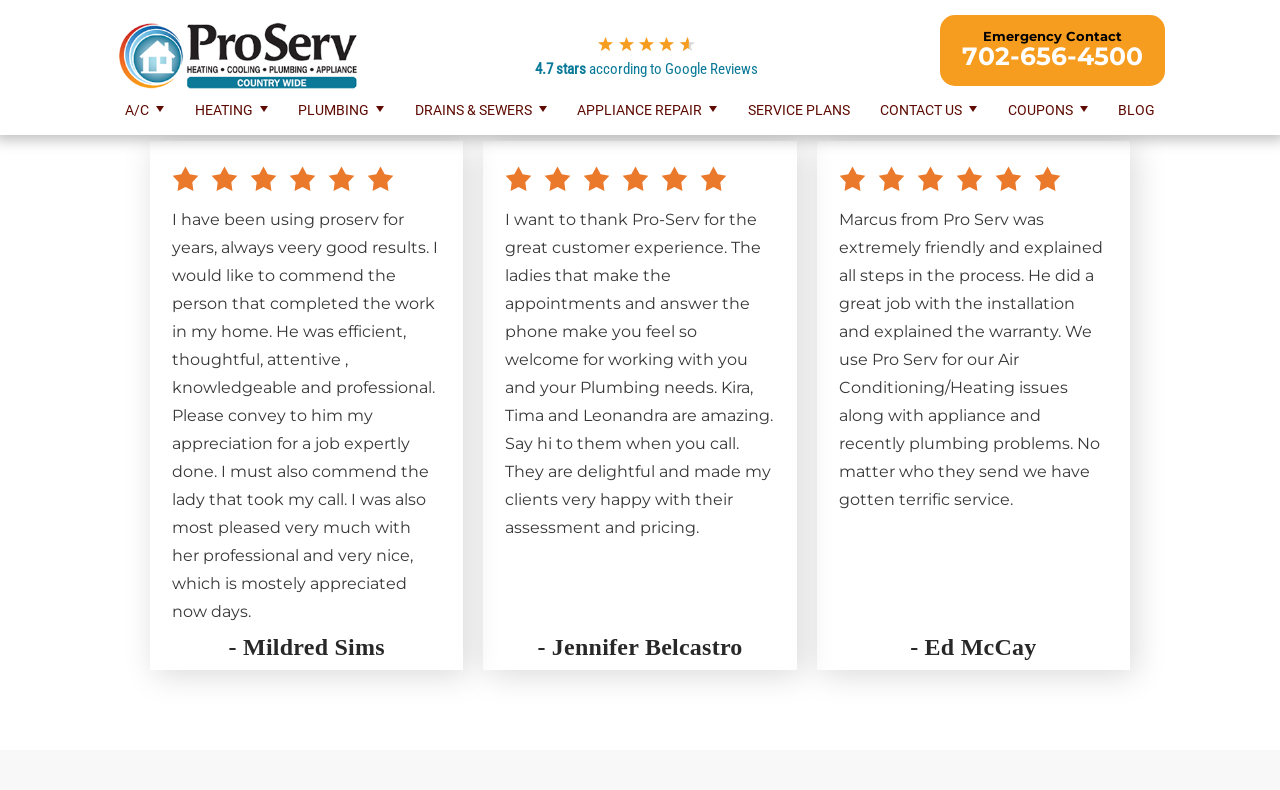Determine the bounding box coordinates of the area to click in order to meet this instruction: "Visit the blog".

[0.873, 0.108, 0.902, 0.171]